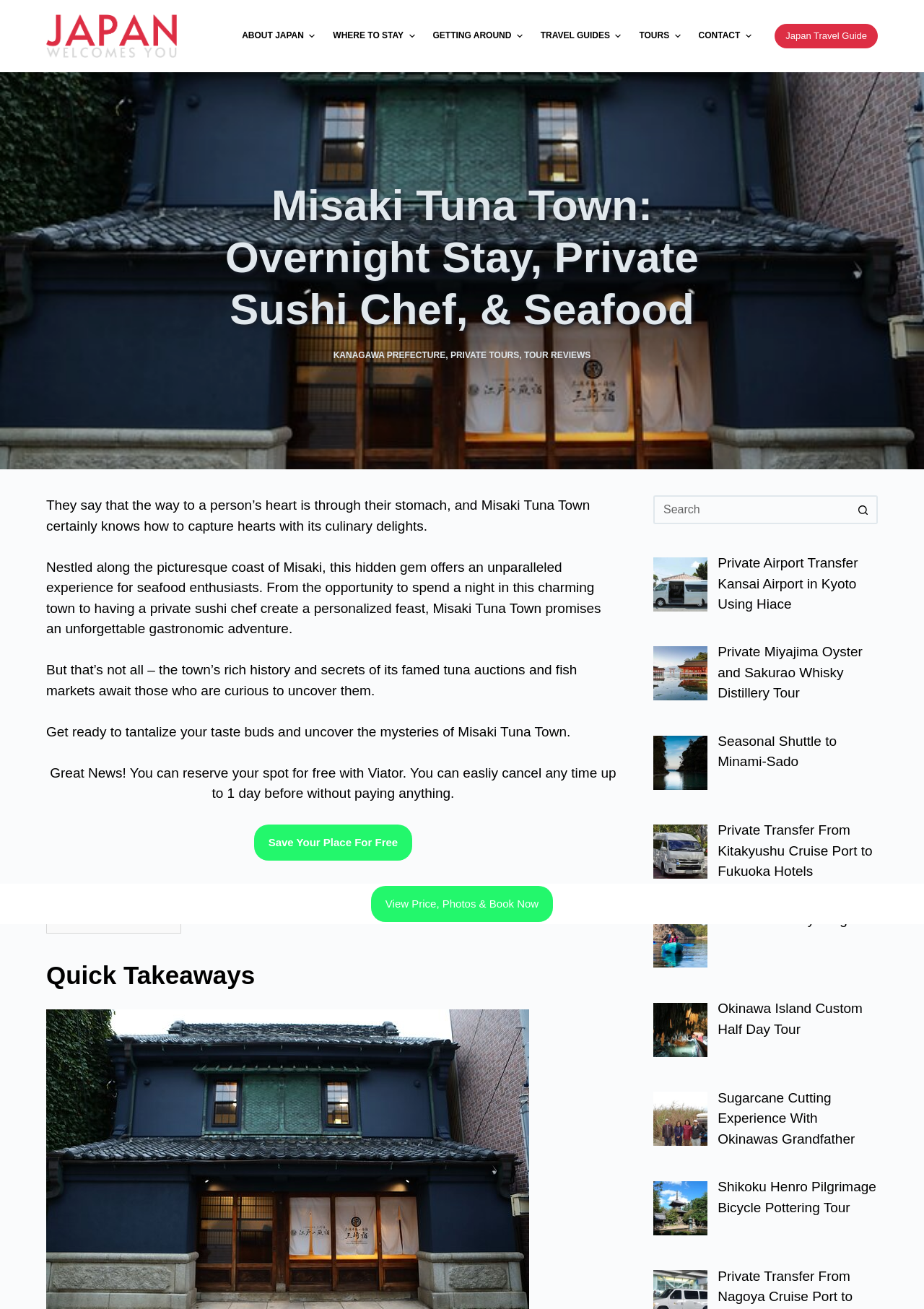Identify the coordinates of the bounding box for the element that must be clicked to accomplish the instruction: "View Price, Photos & Book Now".

[0.401, 0.677, 0.599, 0.704]